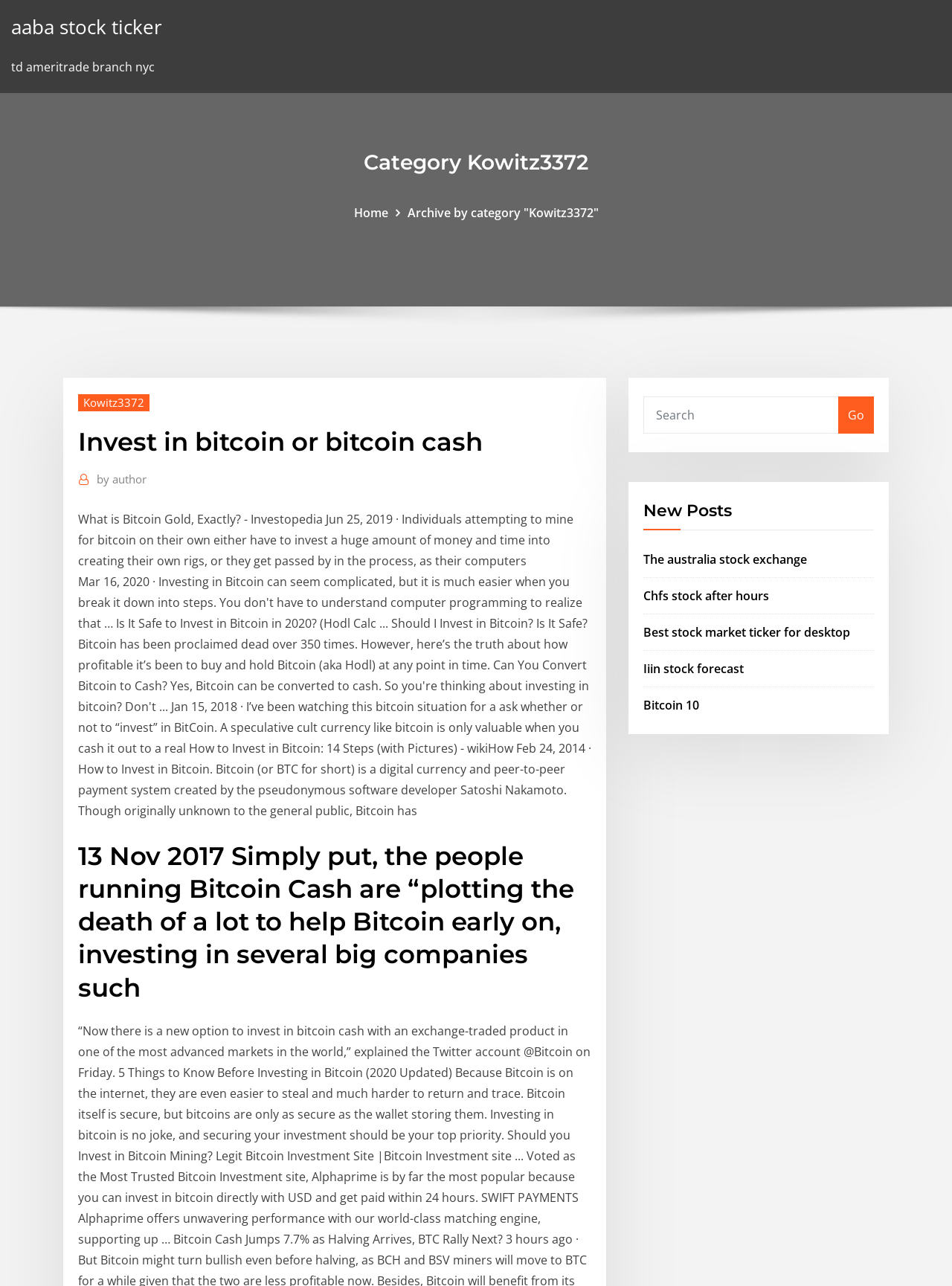Please specify the bounding box coordinates of the clickable section necessary to execute the following command: "Search for something".

[0.676, 0.308, 0.881, 0.337]